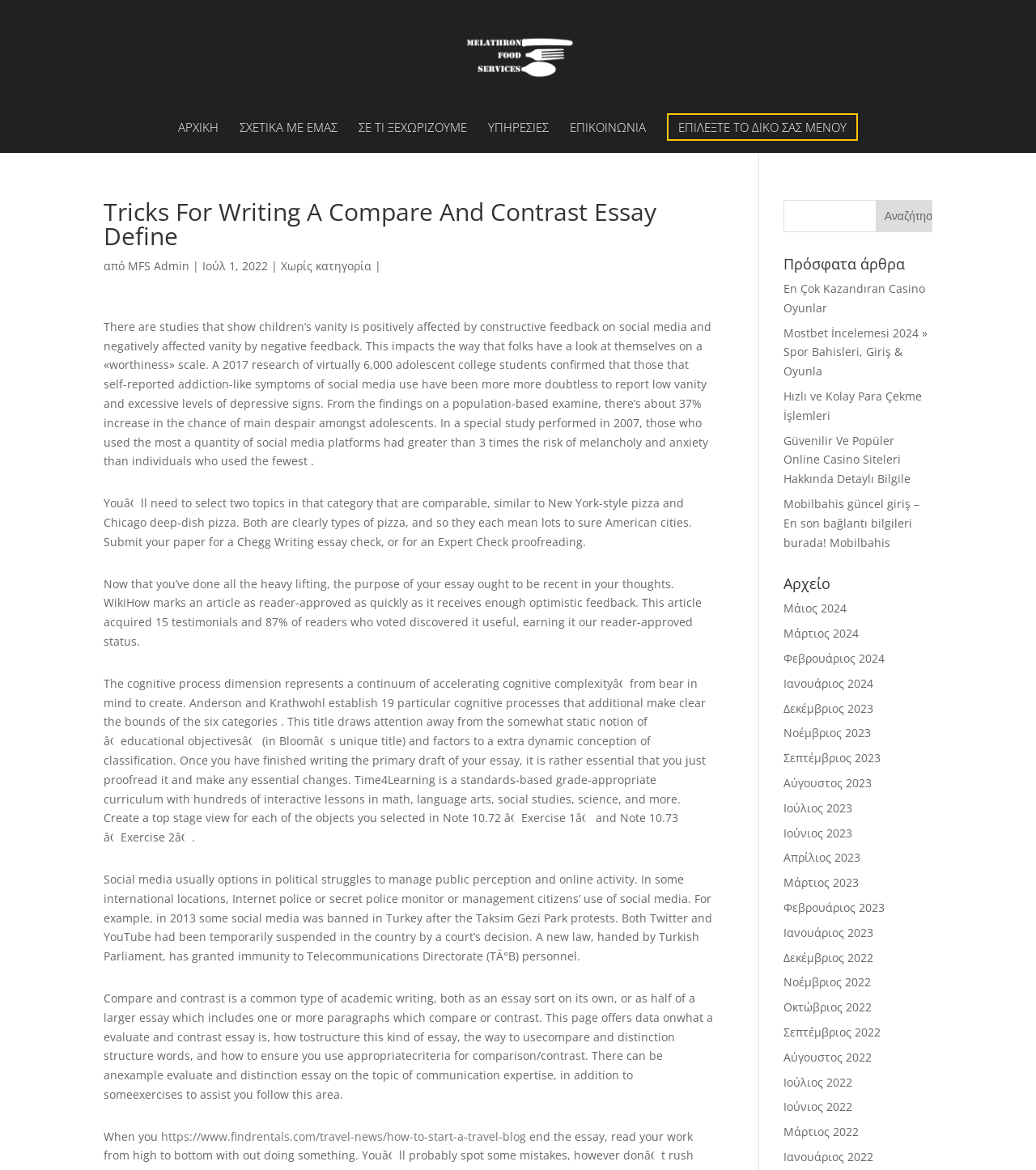Please provide the bounding box coordinates for the UI element as described: "ΕΠΙΛΕΞΤΕ ΤΟ ΔΙΚΟ ΣΑΣ ΜΕΝΟΥ". The coordinates must be four floats between 0 and 1, represented as [left, top, right, bottom].

[0.644, 0.097, 0.828, 0.12]